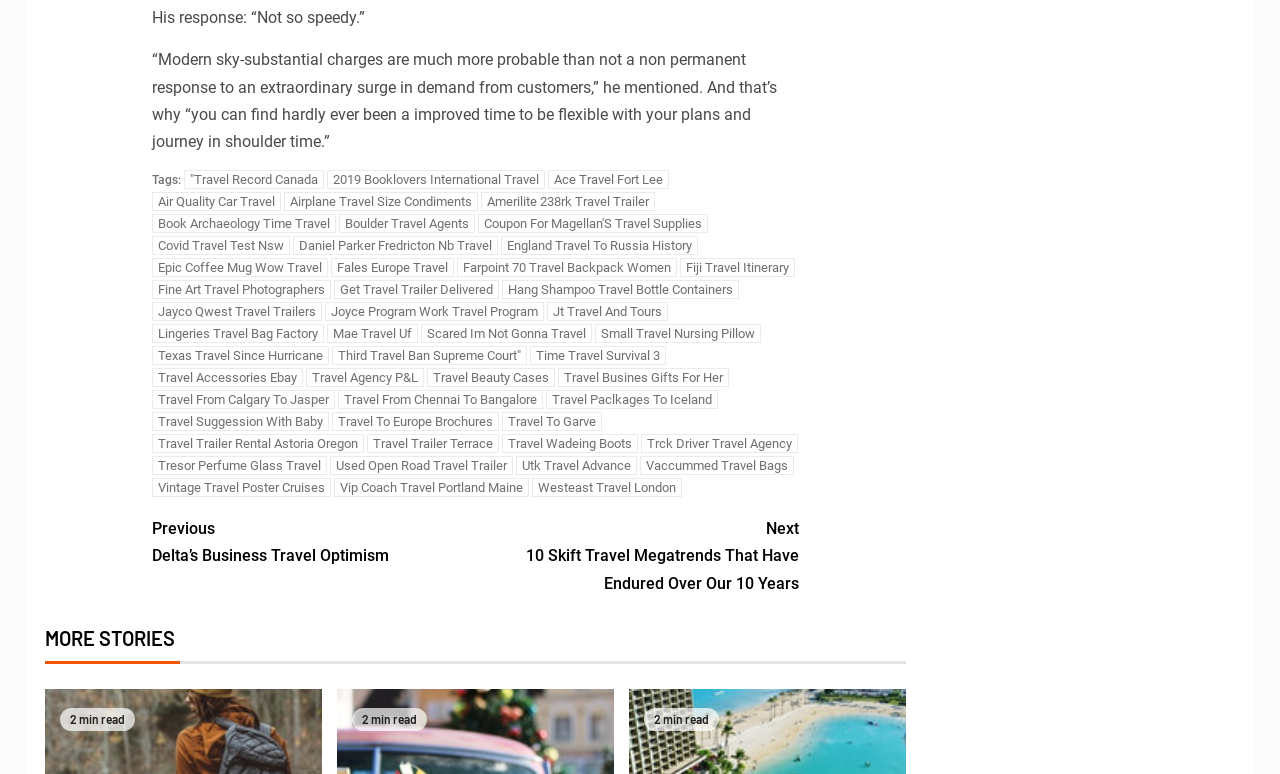Please identify the bounding box coordinates of the element I need to click to follow this instruction: "Click on 'Travel Record Canada'".

[0.144, 0.22, 0.253, 0.244]